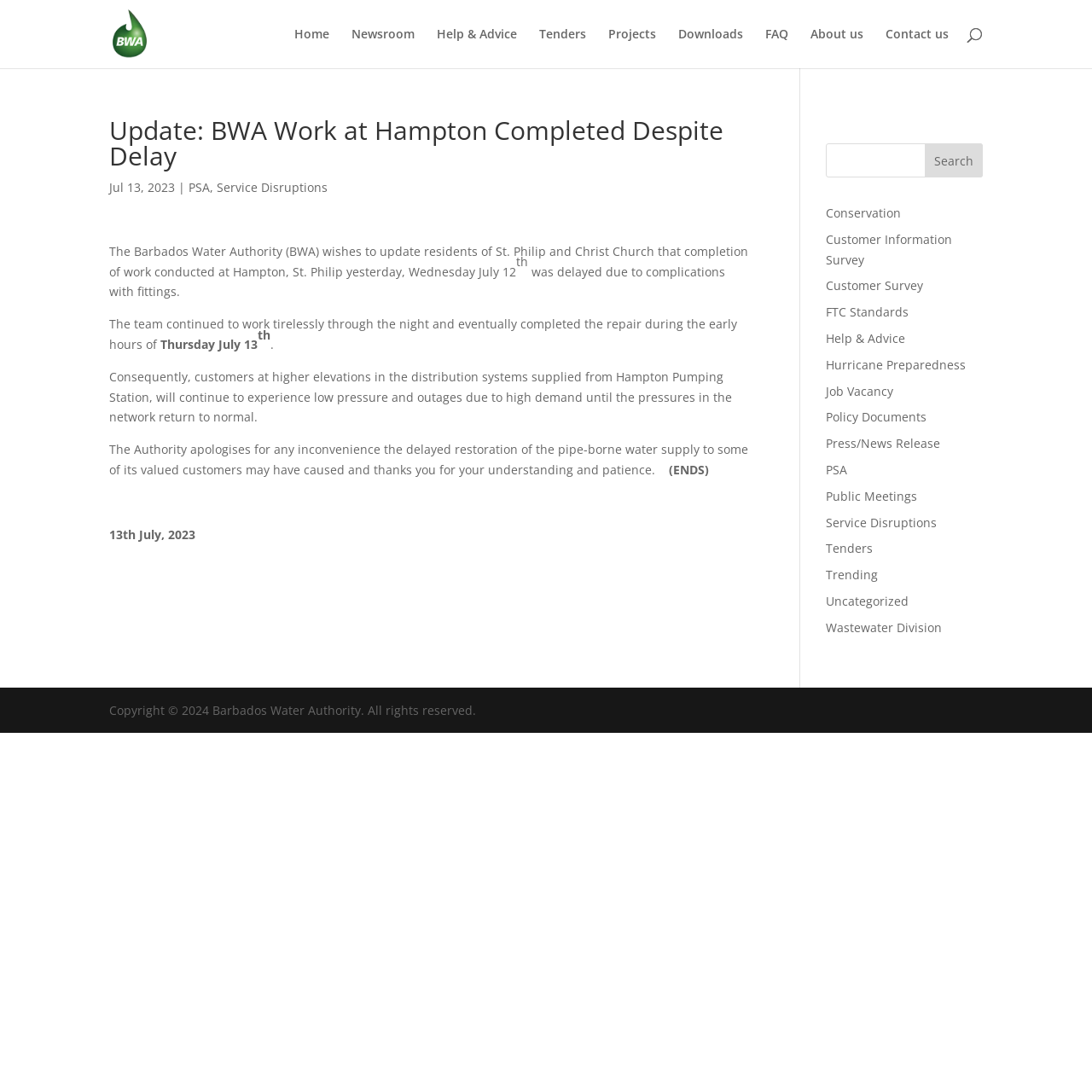Kindly determine the bounding box coordinates for the area that needs to be clicked to execute this instruction: "Read about BWA Work at Hampton".

[0.1, 0.108, 0.689, 0.162]